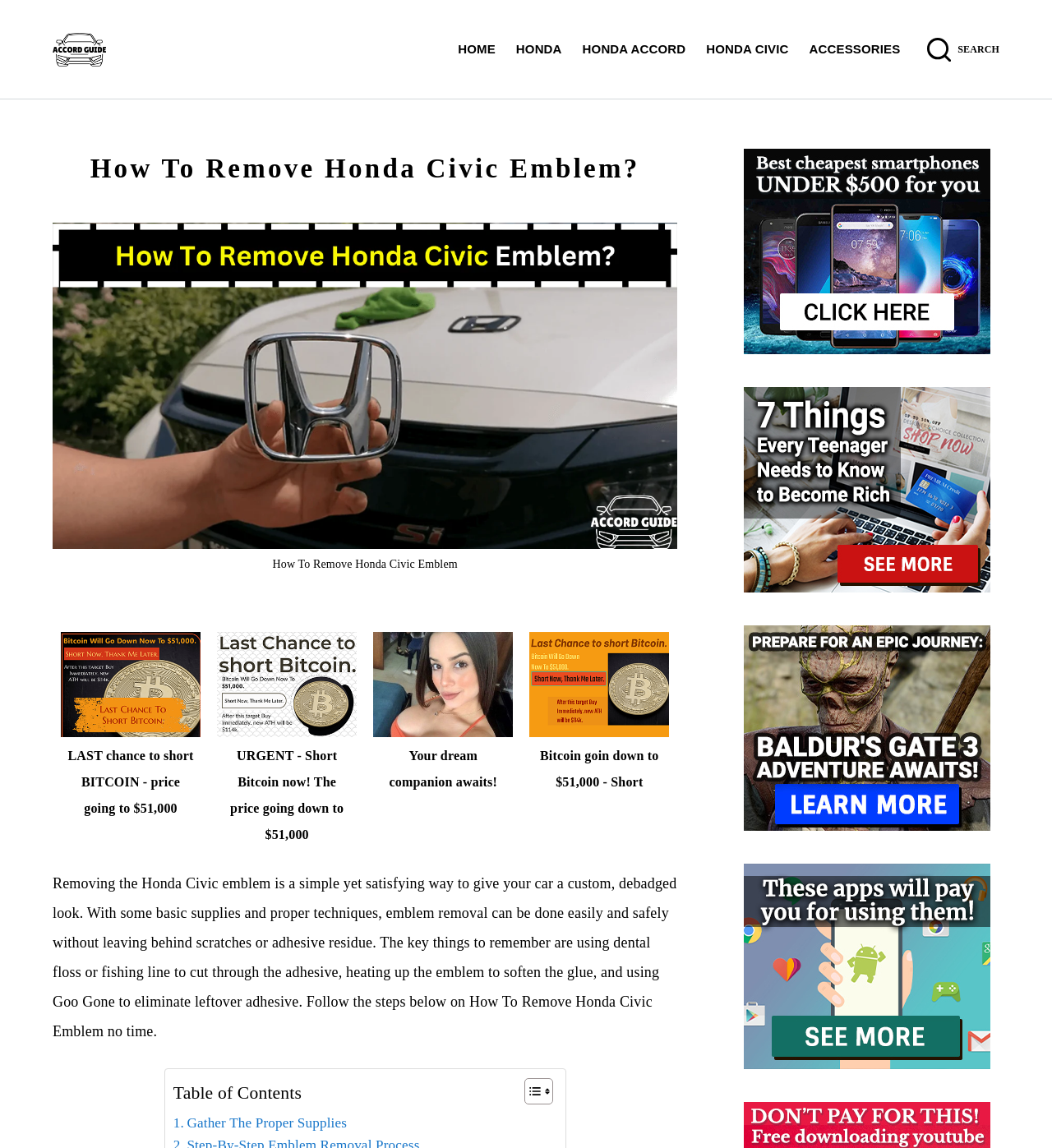How many iframes are present on this webpage?
Please answer the question with a single word or phrase, referencing the image.

4